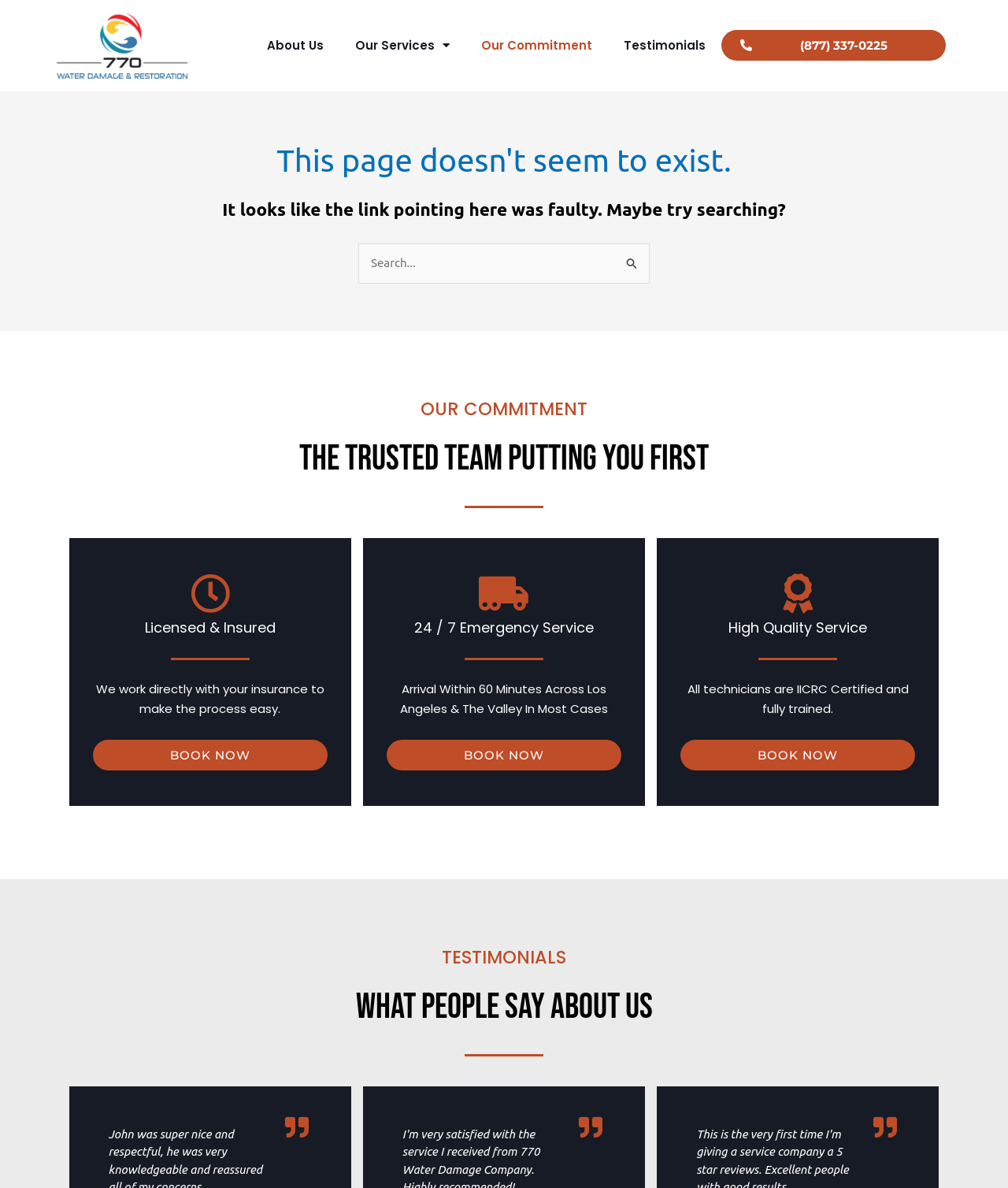Identify the bounding box coordinates of the clickable section necessary to follow the following instruction: "Search for something". The coordinates should be presented as four float numbers from 0 to 1, i.e., [left, top, right, bottom].

[0.355, 0.205, 0.645, 0.238]